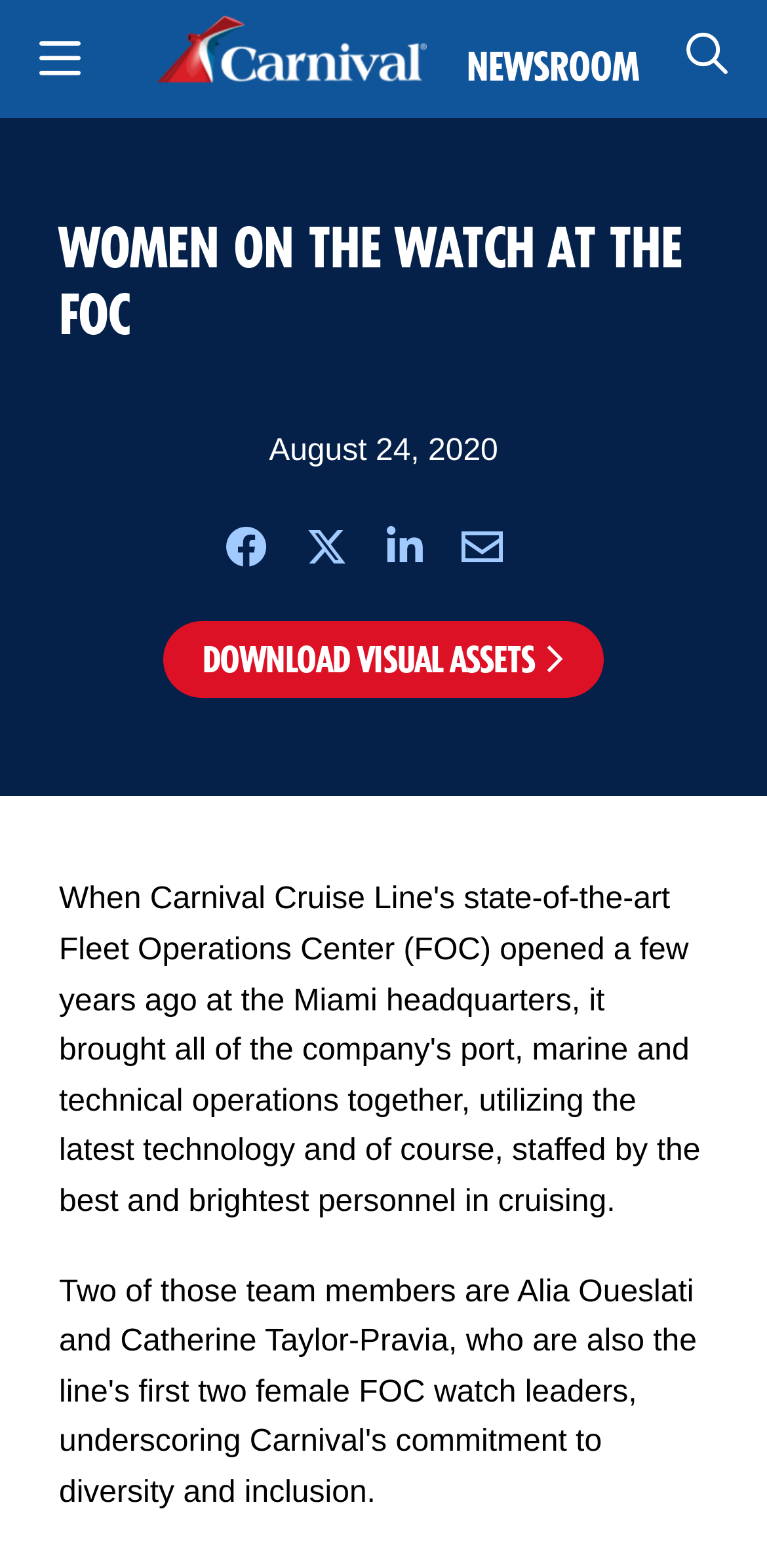Generate the text content of the main heading of the webpage.

WOMEN ON THE WATCH AT THE FOC